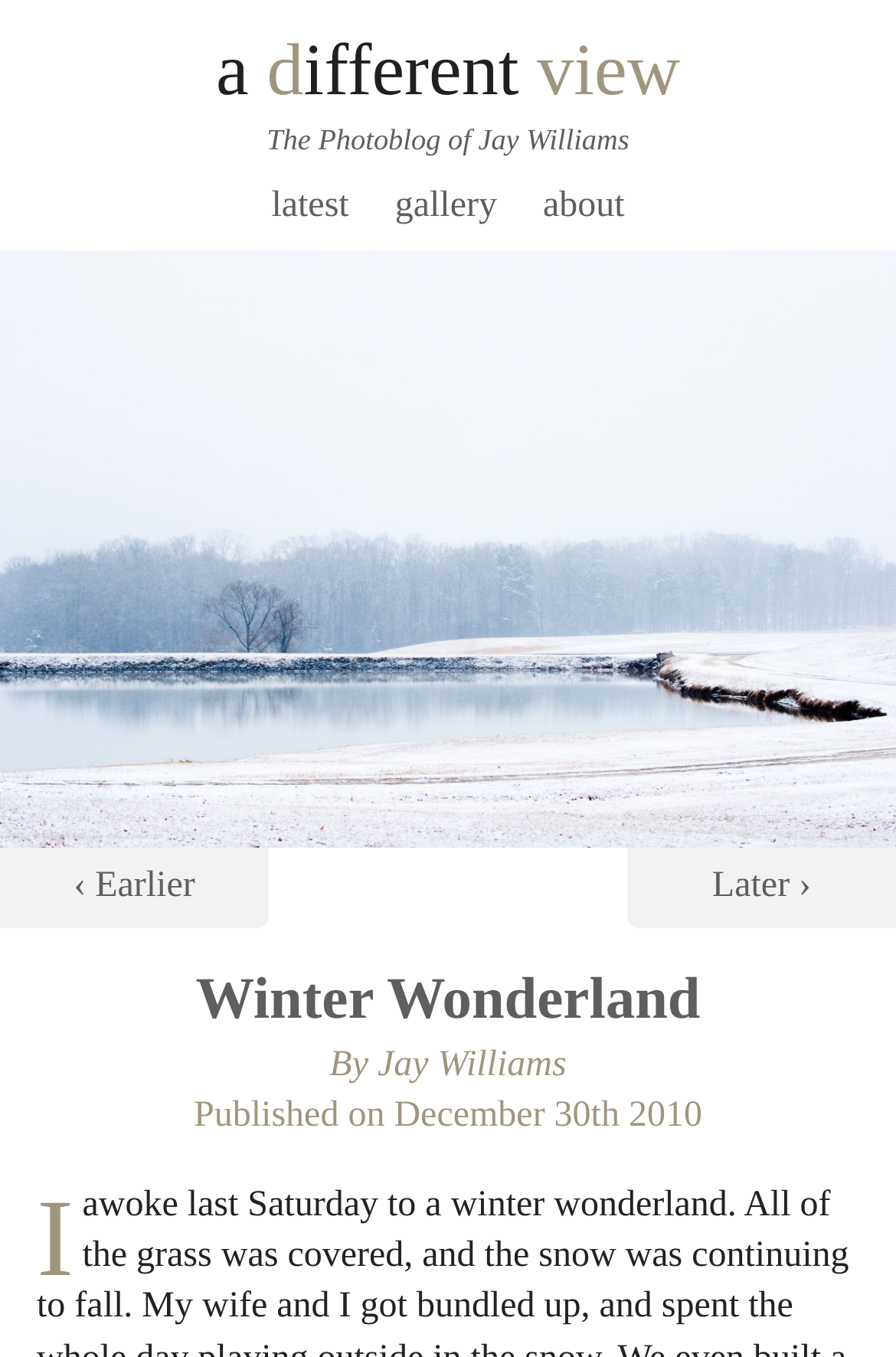Please find the bounding box coordinates for the clickable element needed to perform this instruction: "go to a different view".

[0.241, 0.02, 0.759, 0.081]